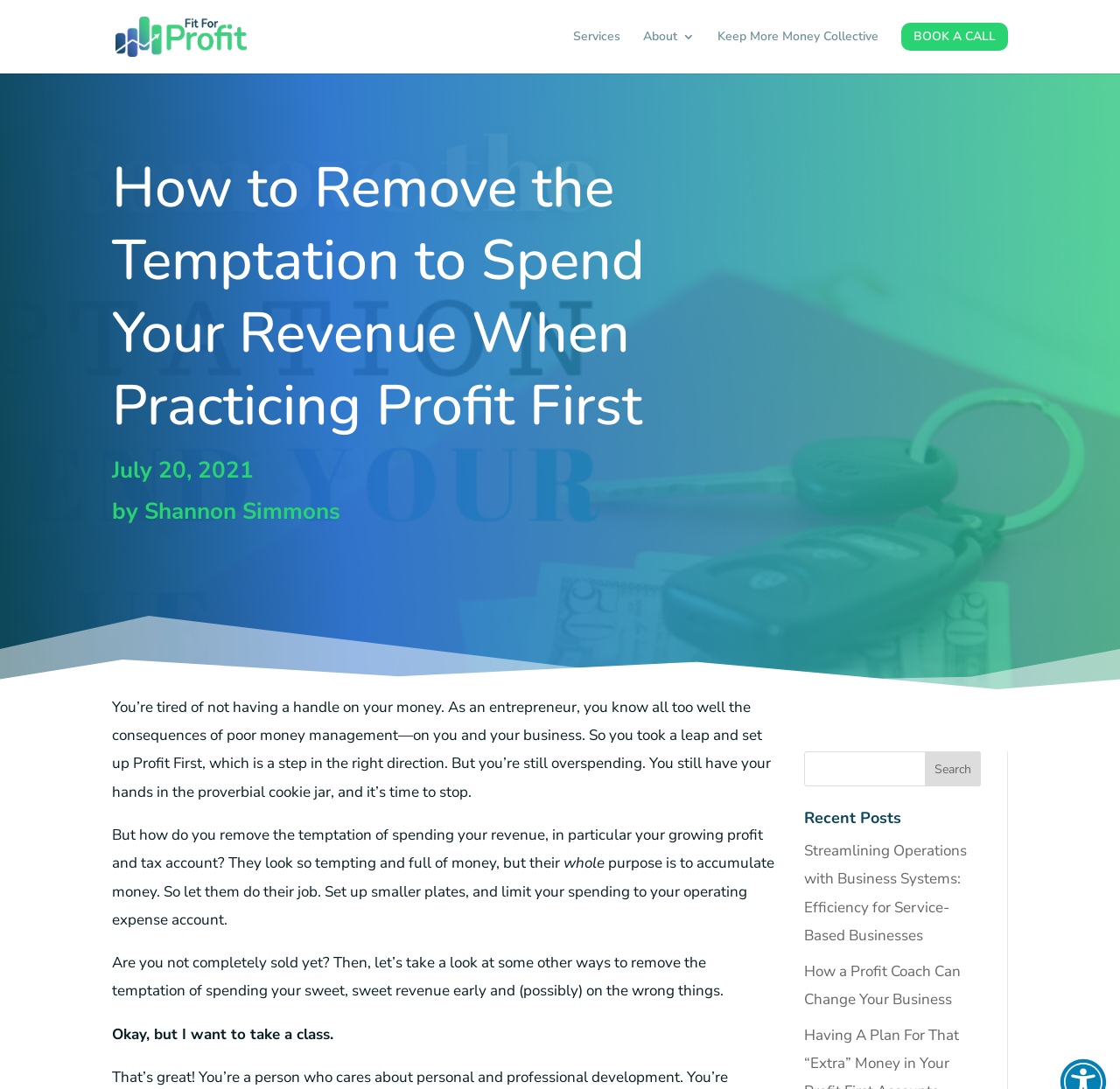What is the topic of the recent post 'Streamlining Operations with Business Systems'?
Answer briefly with a single word or phrase based on the image.

Efficiency for Service-Based Businesses